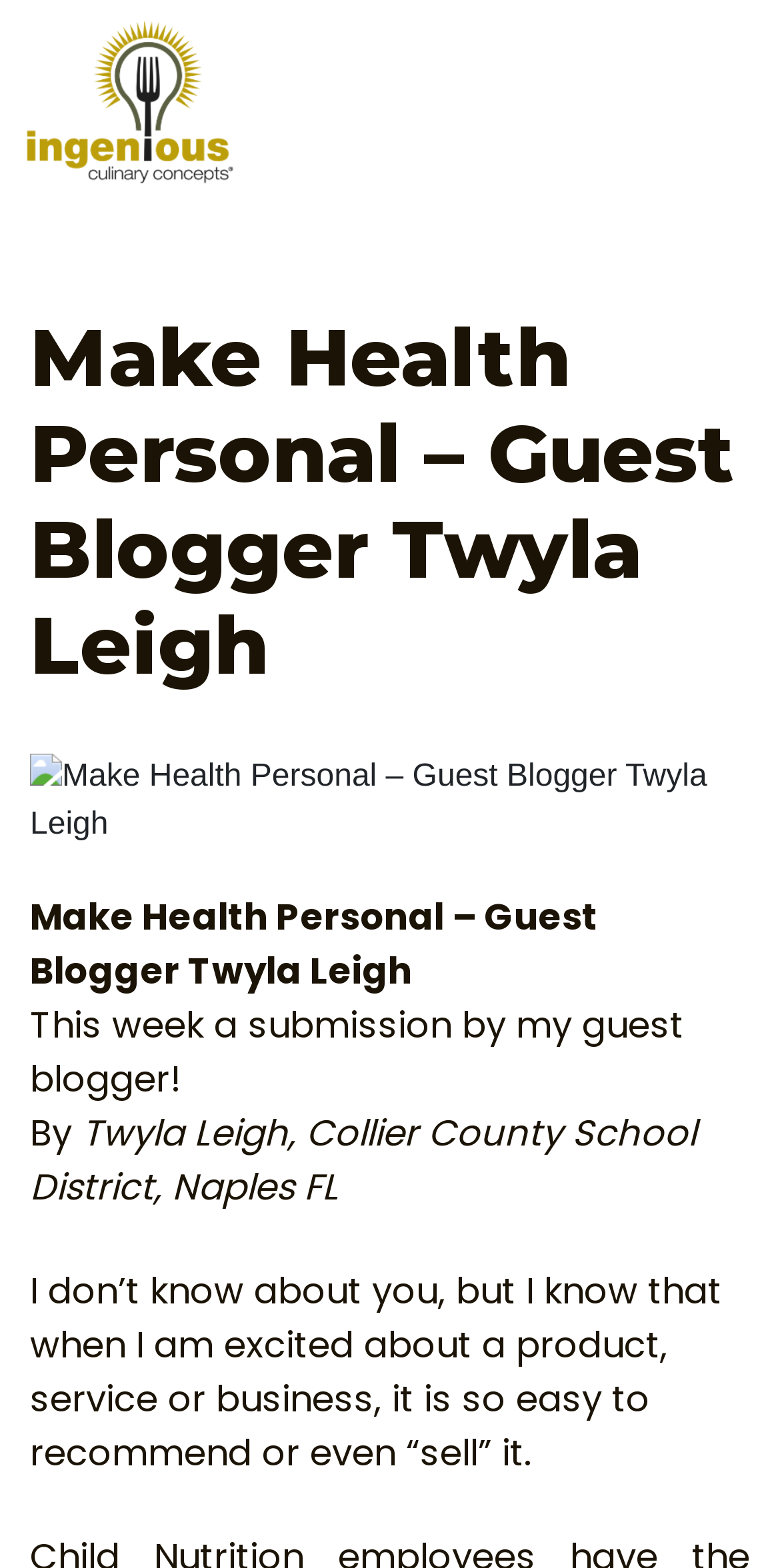Give a one-word or phrase response to the following question: Who is the guest blogger?

Twyla Leigh